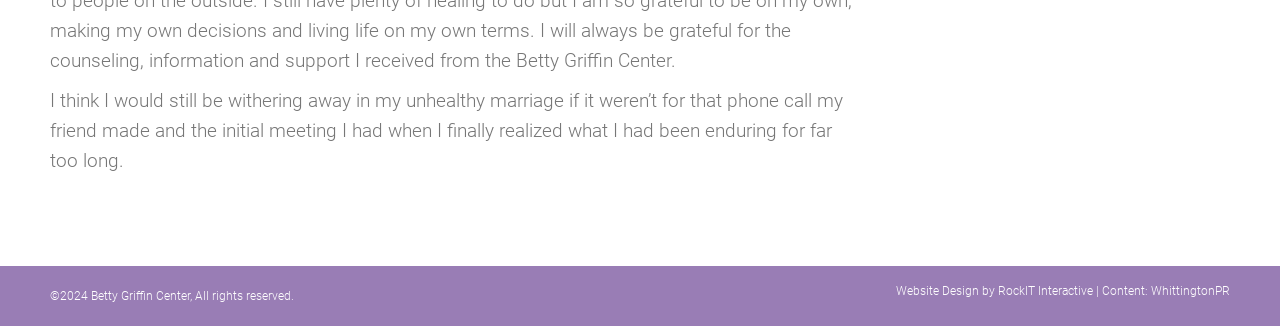Given the element description "Content: WhittingtonPR" in the screenshot, predict the bounding box coordinates of that UI element.

[0.861, 0.871, 0.961, 0.914]